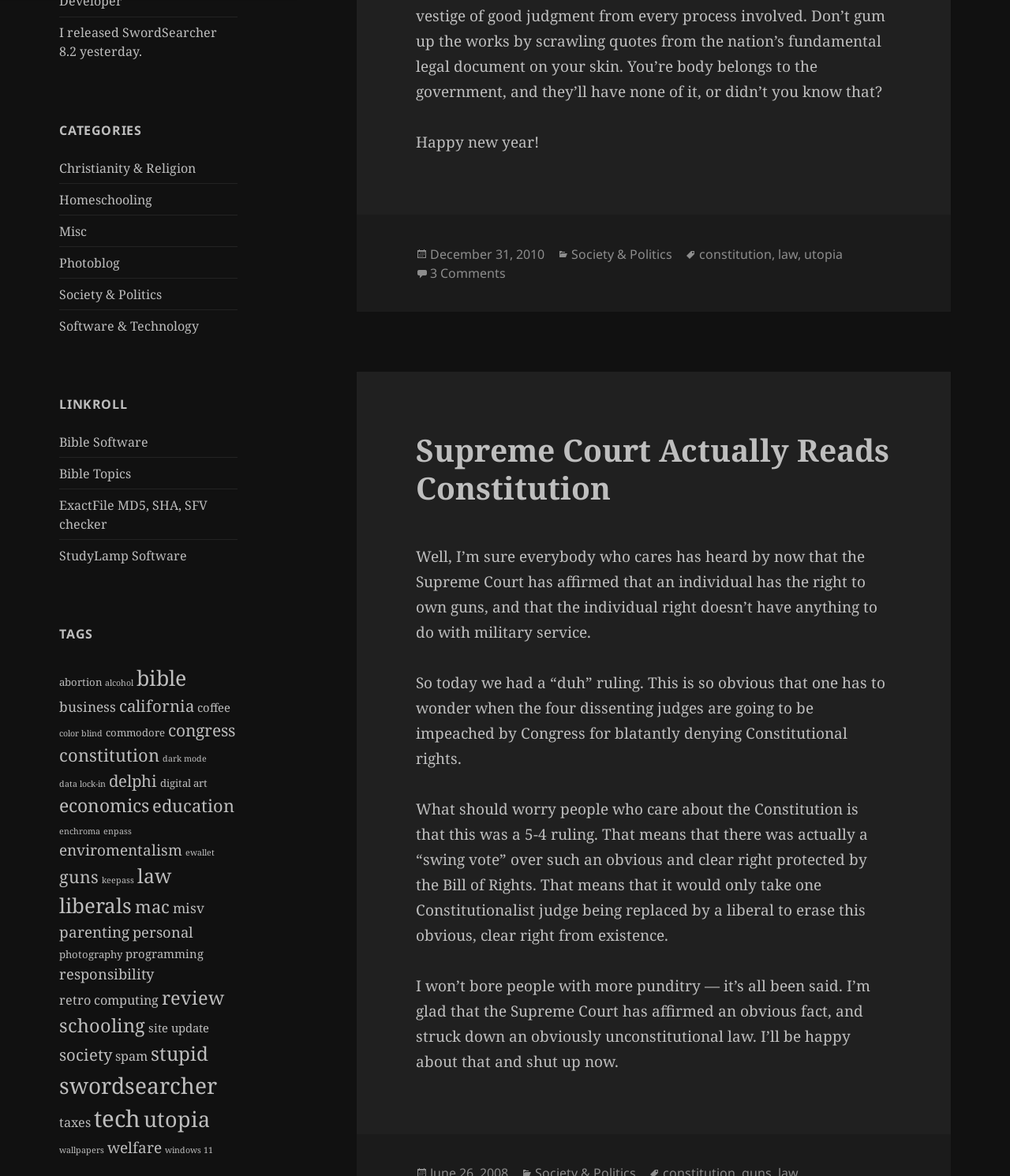Predict the bounding box of the UI element that fits this description: "Supreme Court Actually Reads Constitution".

[0.412, 0.364, 0.88, 0.432]